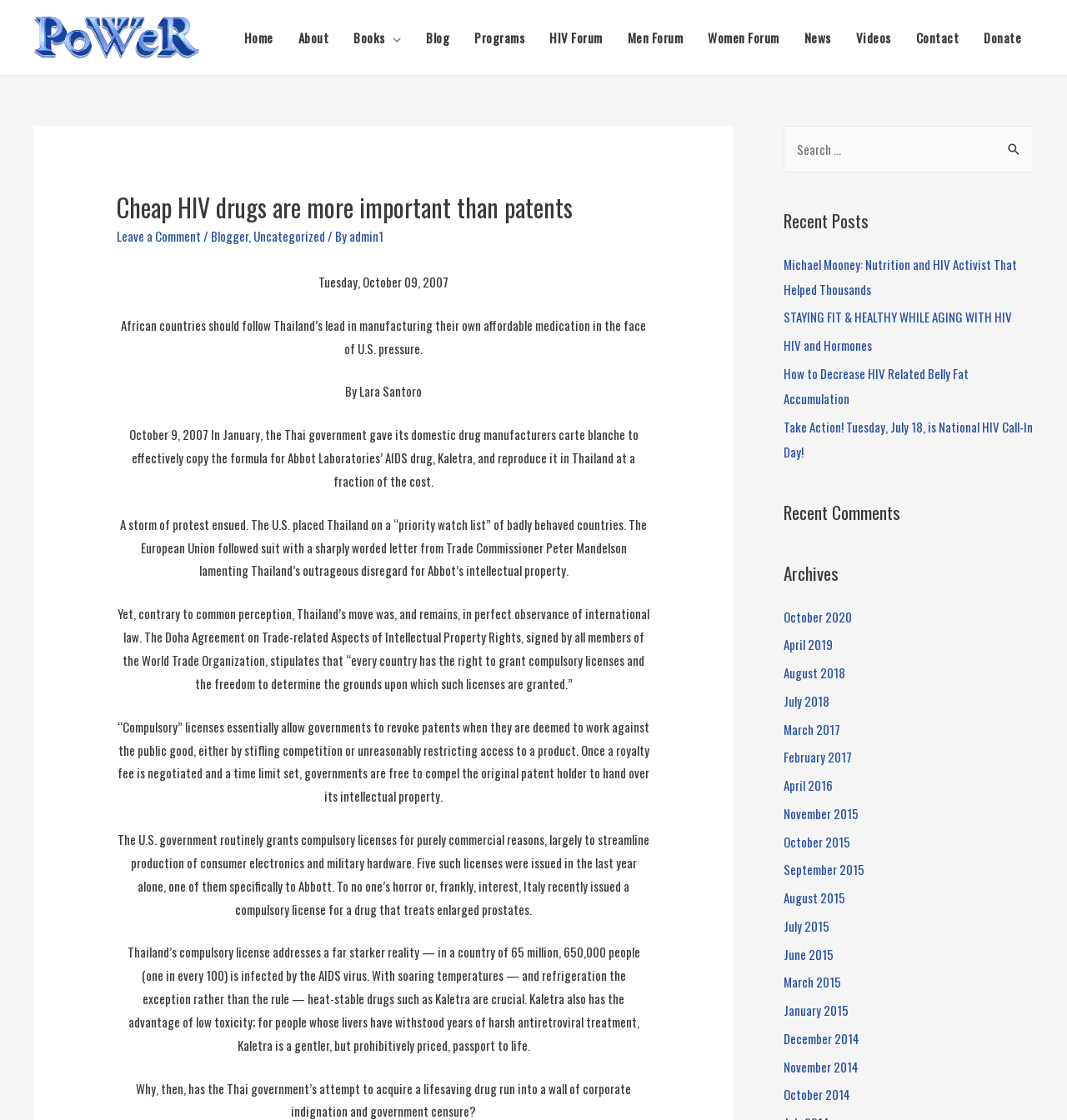Locate the bounding box coordinates of the clickable area to execute the instruction: "Search for something". Provide the coordinates as four float numbers between 0 and 1, represented as [left, top, right, bottom].

[0.734, 0.112, 0.969, 0.154]